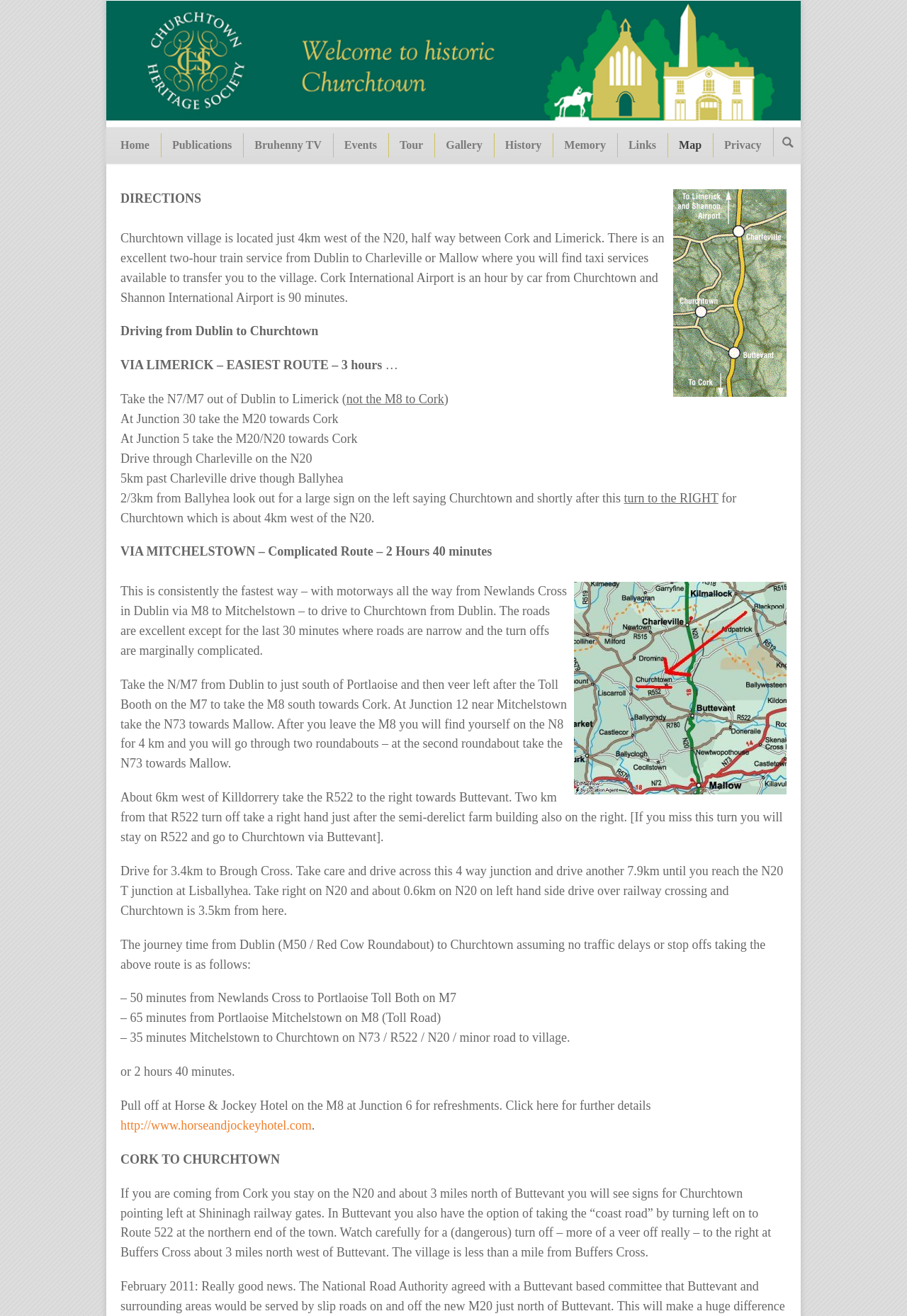Please find and report the bounding box coordinates of the element to click in order to perform the following action: "Follow on FACEBOOK". The coordinates should be expressed as four float numbers between 0 and 1, in the format [left, top, right, bottom].

None